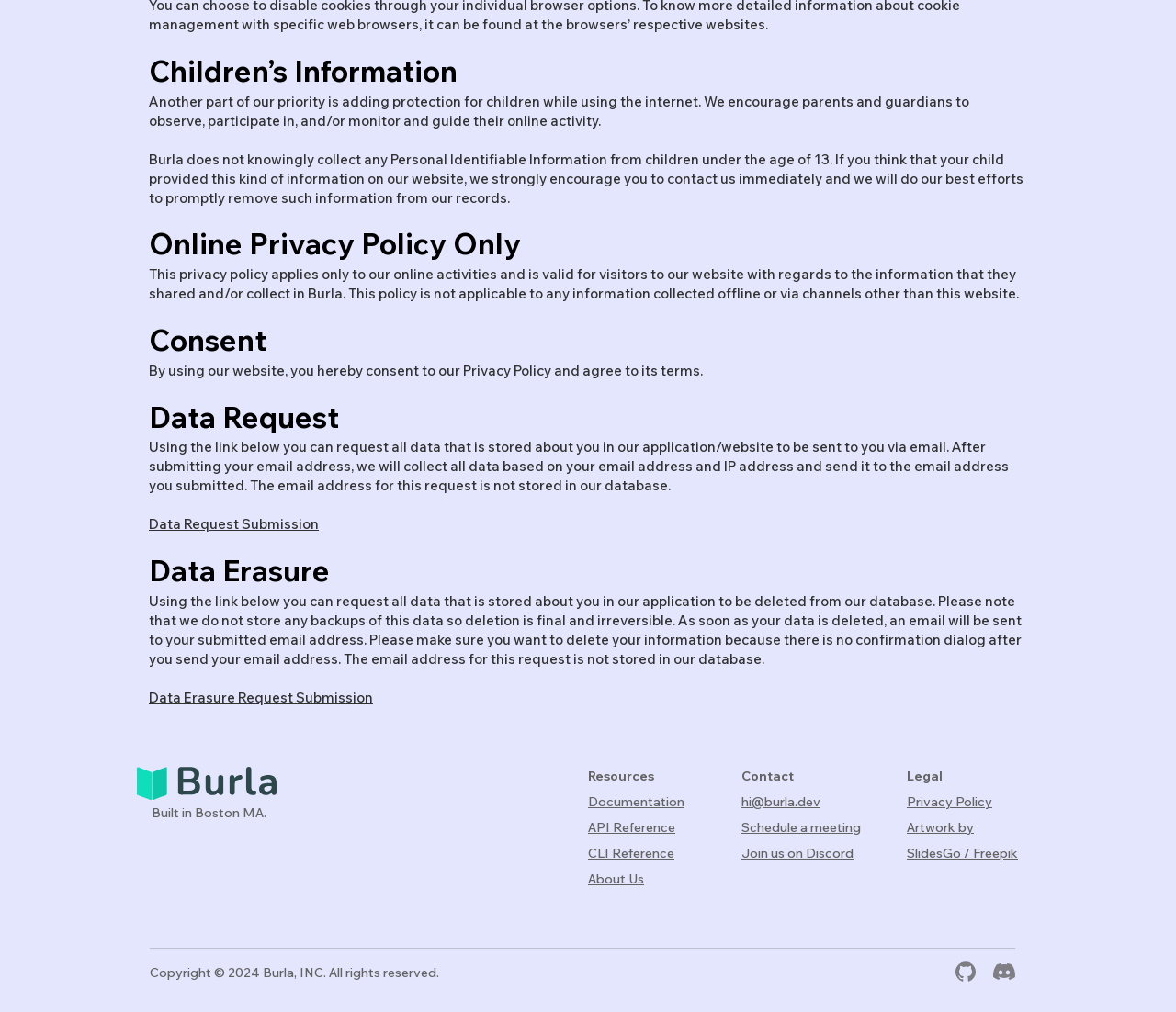Identify the bounding box coordinates necessary to click and complete the given instruction: "View privacy policy".

[0.771, 0.784, 0.844, 0.8]